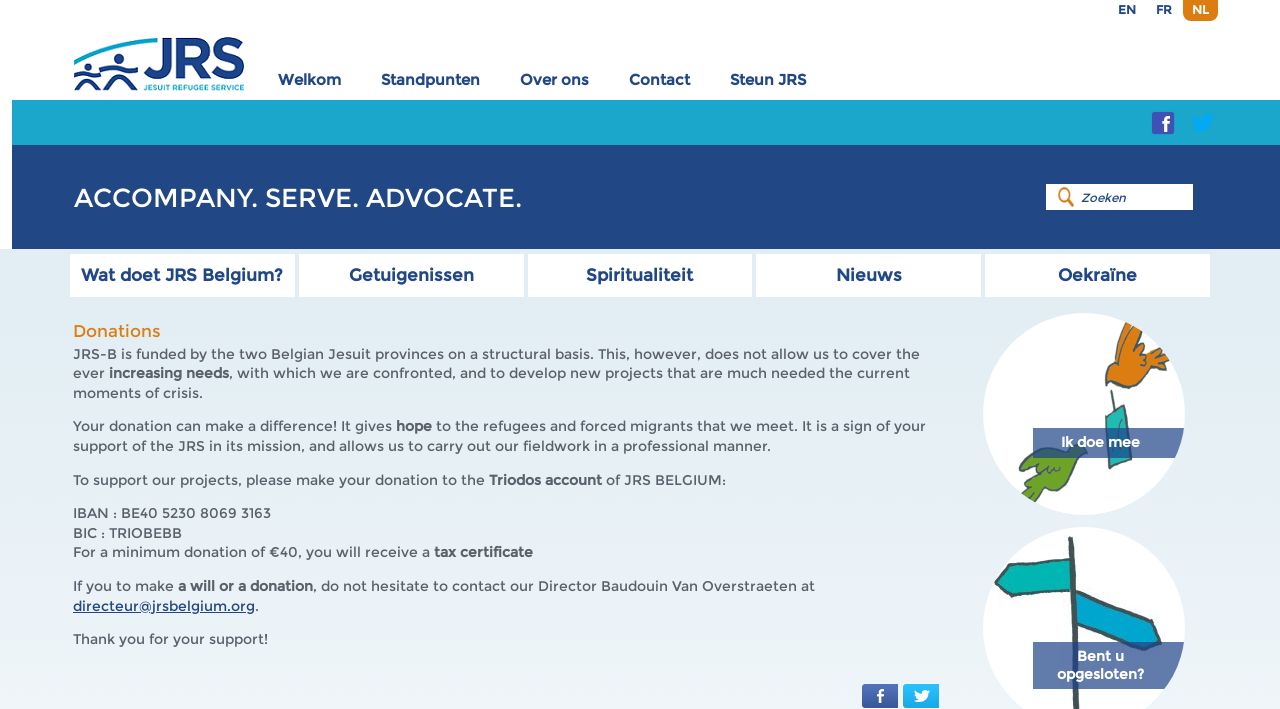Provide a brief response to the question using a single word or phrase: 
What social media platforms are linked on the webpage?

Facebook and Twitter